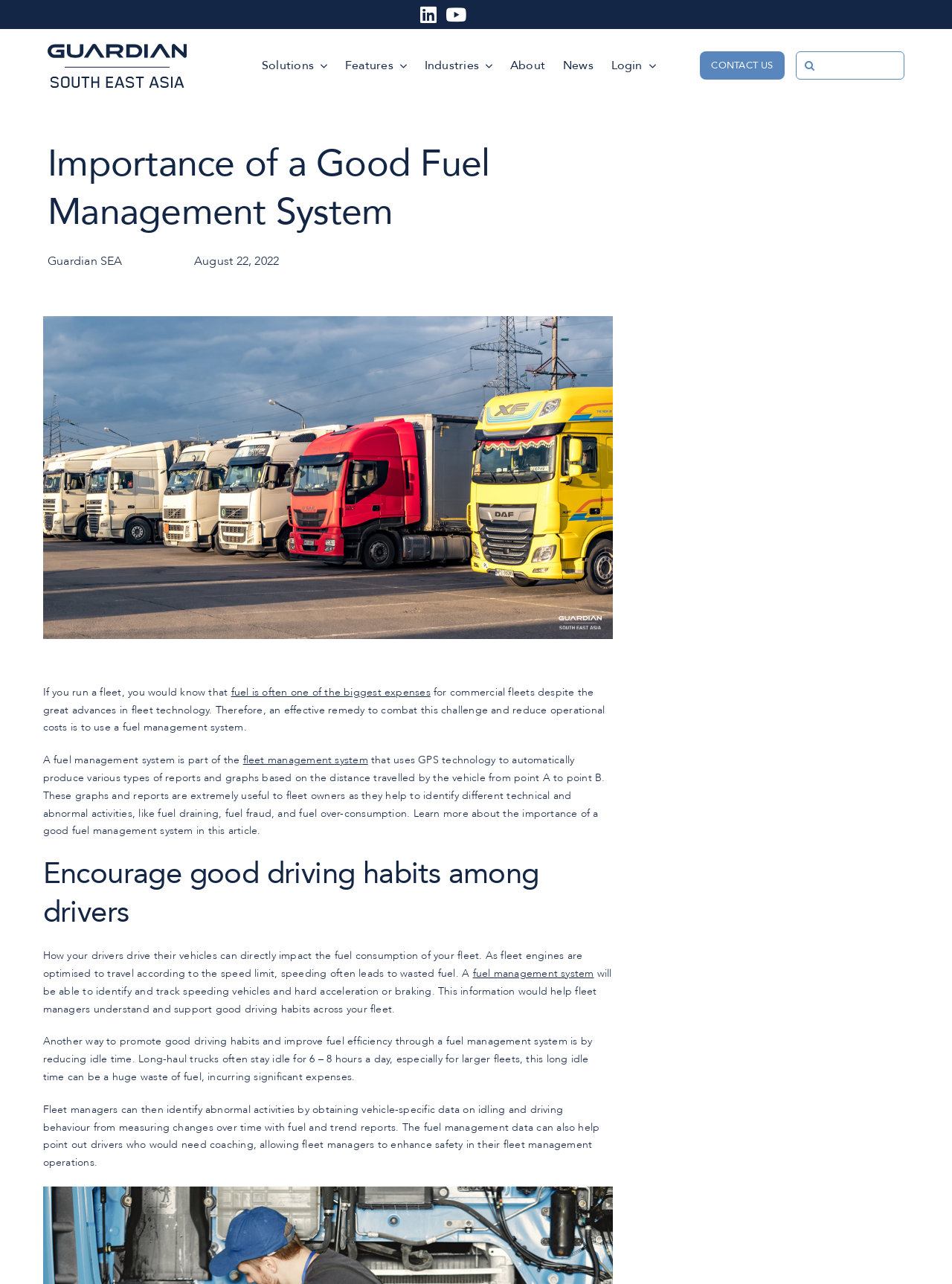Can you identify the bounding box coordinates of the clickable region needed to carry out this instruction: 'Contact us'? The coordinates should be four float numbers within the range of 0 to 1, stated as [left, top, right, bottom].

[0.735, 0.04, 0.824, 0.062]